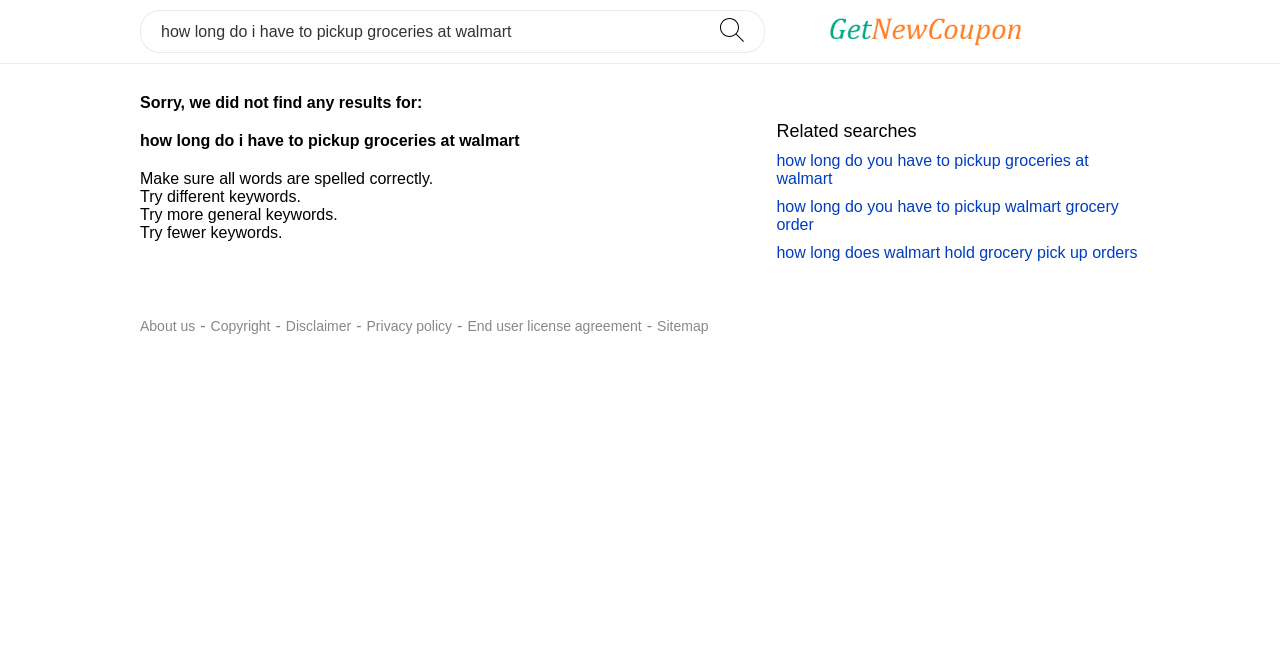Given the element description "Disclaimer" in the screenshot, predict the bounding box coordinates of that UI element.

[0.223, 0.483, 0.274, 0.508]